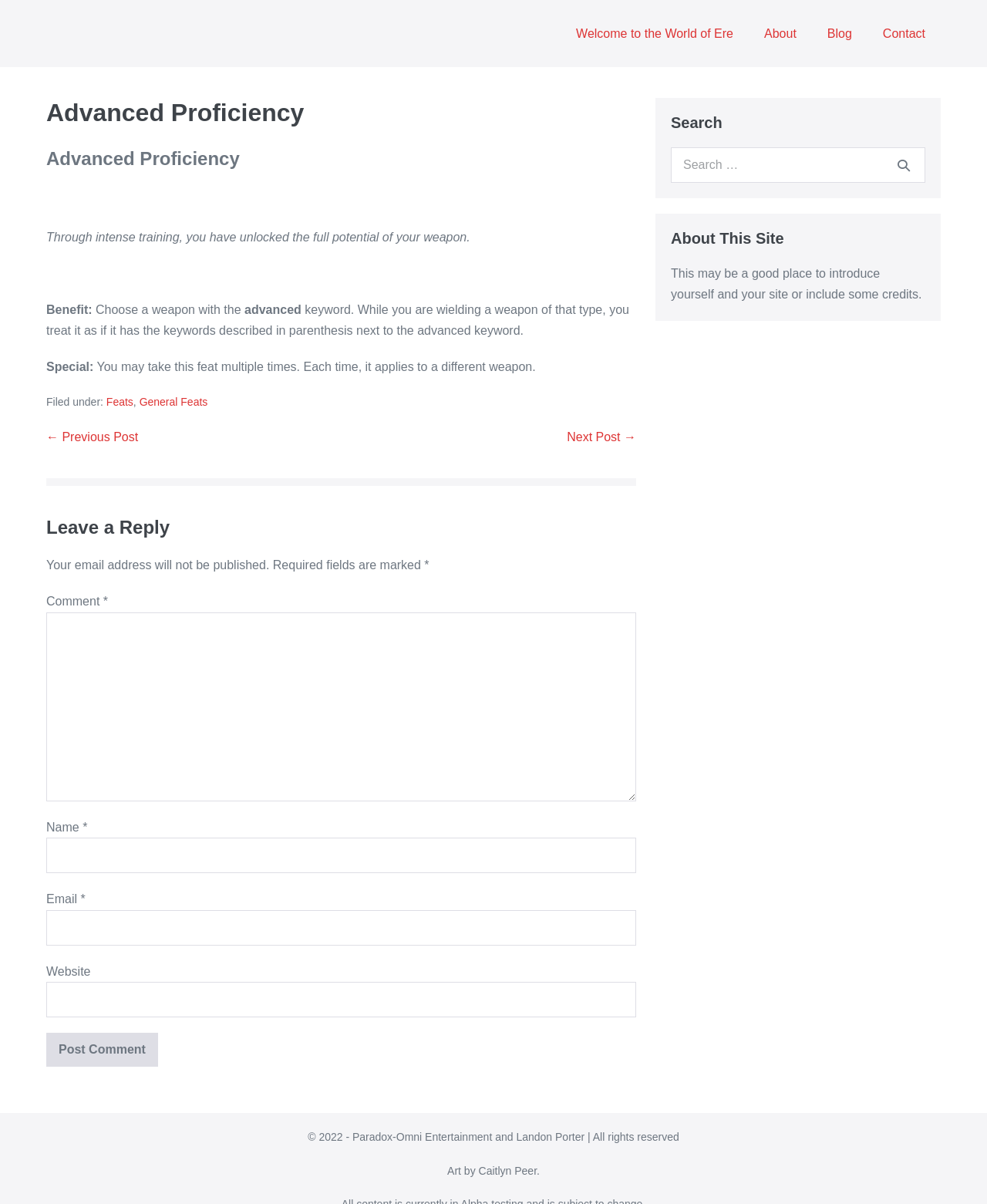Can you find the bounding box coordinates for the element to click on to achieve the instruction: "Search for something"?

[0.68, 0.122, 0.937, 0.152]